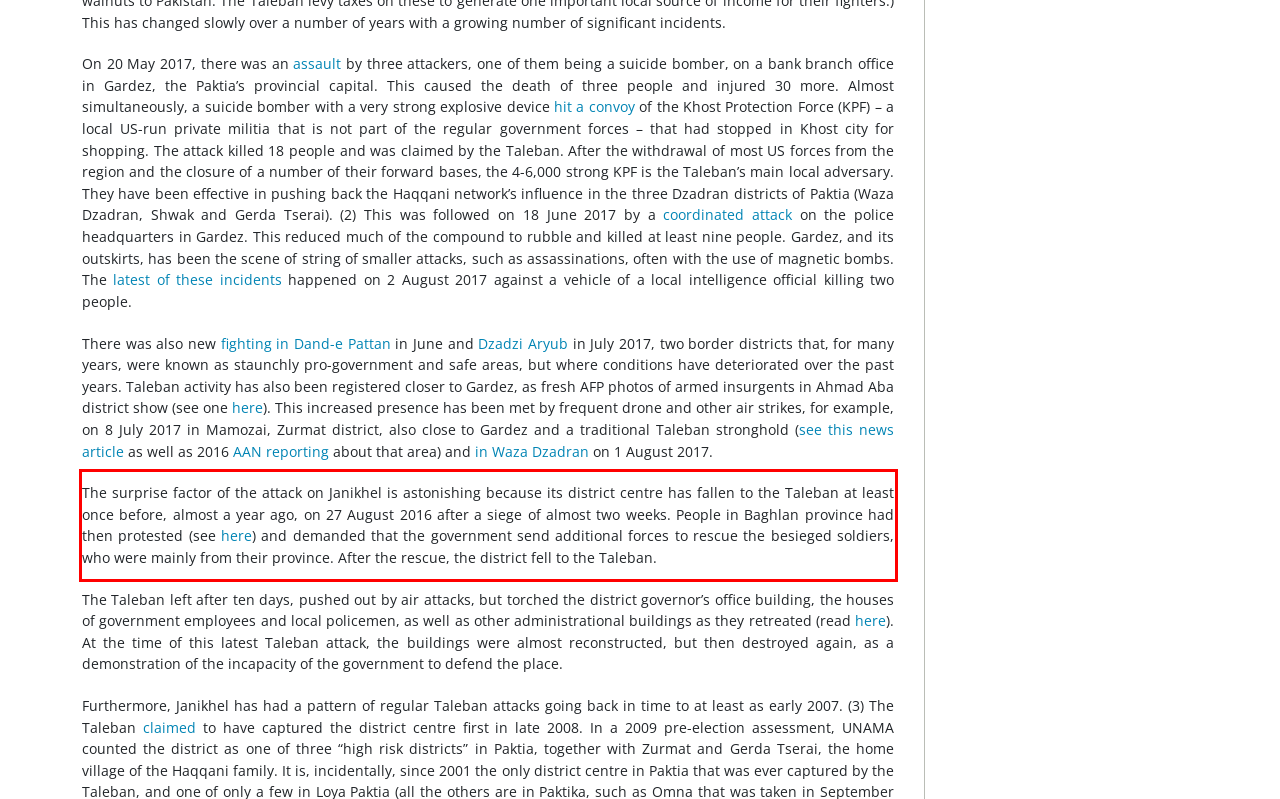You are presented with a webpage screenshot featuring a red bounding box. Perform OCR on the text inside the red bounding box and extract the content.

The surprise factor of the attack on Janikhel is astonishing because its district centre has fallen to the Taleban at least once before, almost a year ago, on 27 August 2016 after a siege of almost two weeks. People in Baghlan province had then protested (see here) and demanded that the government send additional forces to rescue the besieged soldiers, who were mainly from their province. After the rescue, the district fell to the Taleban.